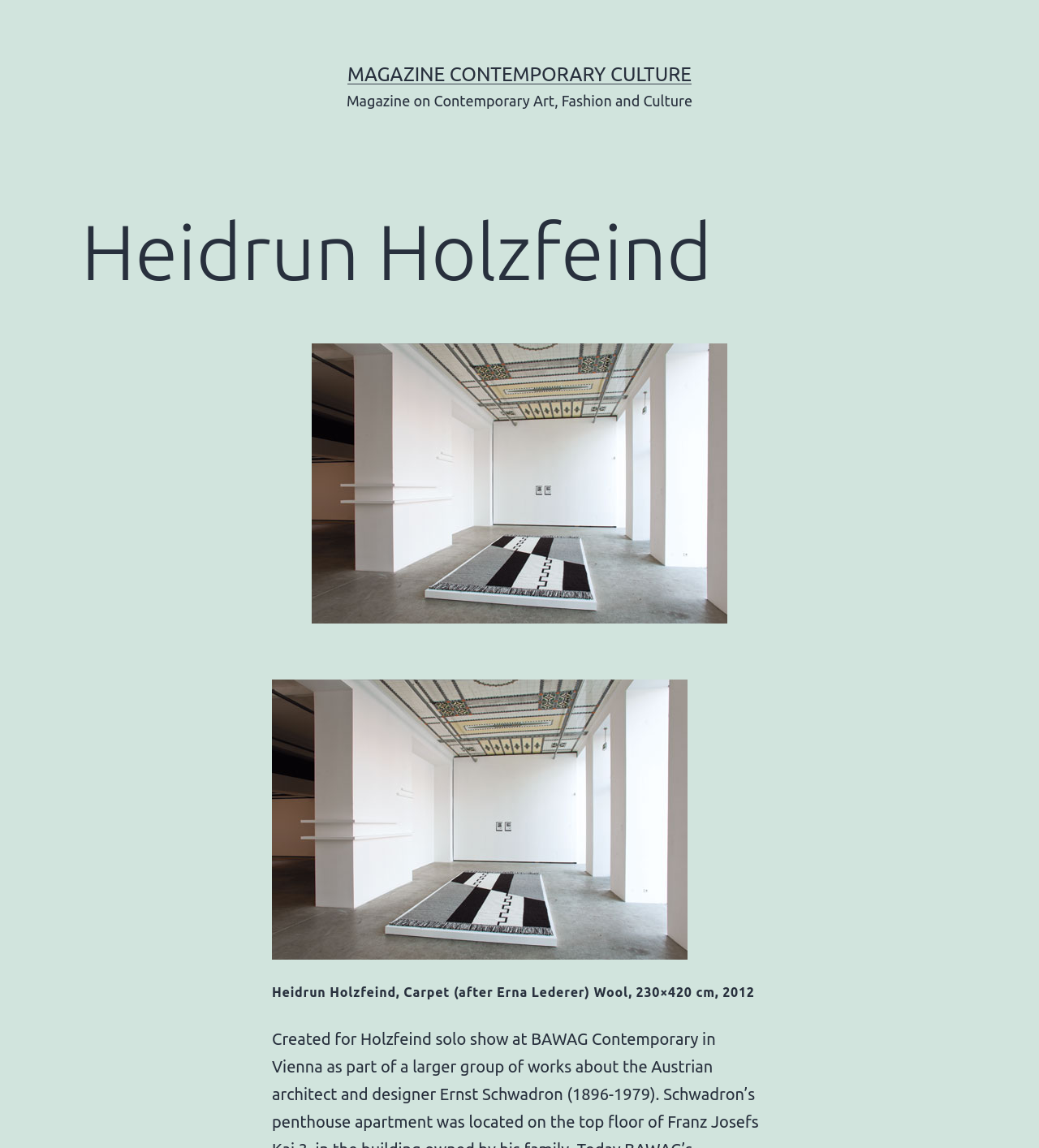From the given element description: "Magazine Contemporary Culture", find the bounding box for the UI element. Provide the coordinates as four float numbers between 0 and 1, in the order [left, top, right, bottom].

[0.334, 0.055, 0.666, 0.074]